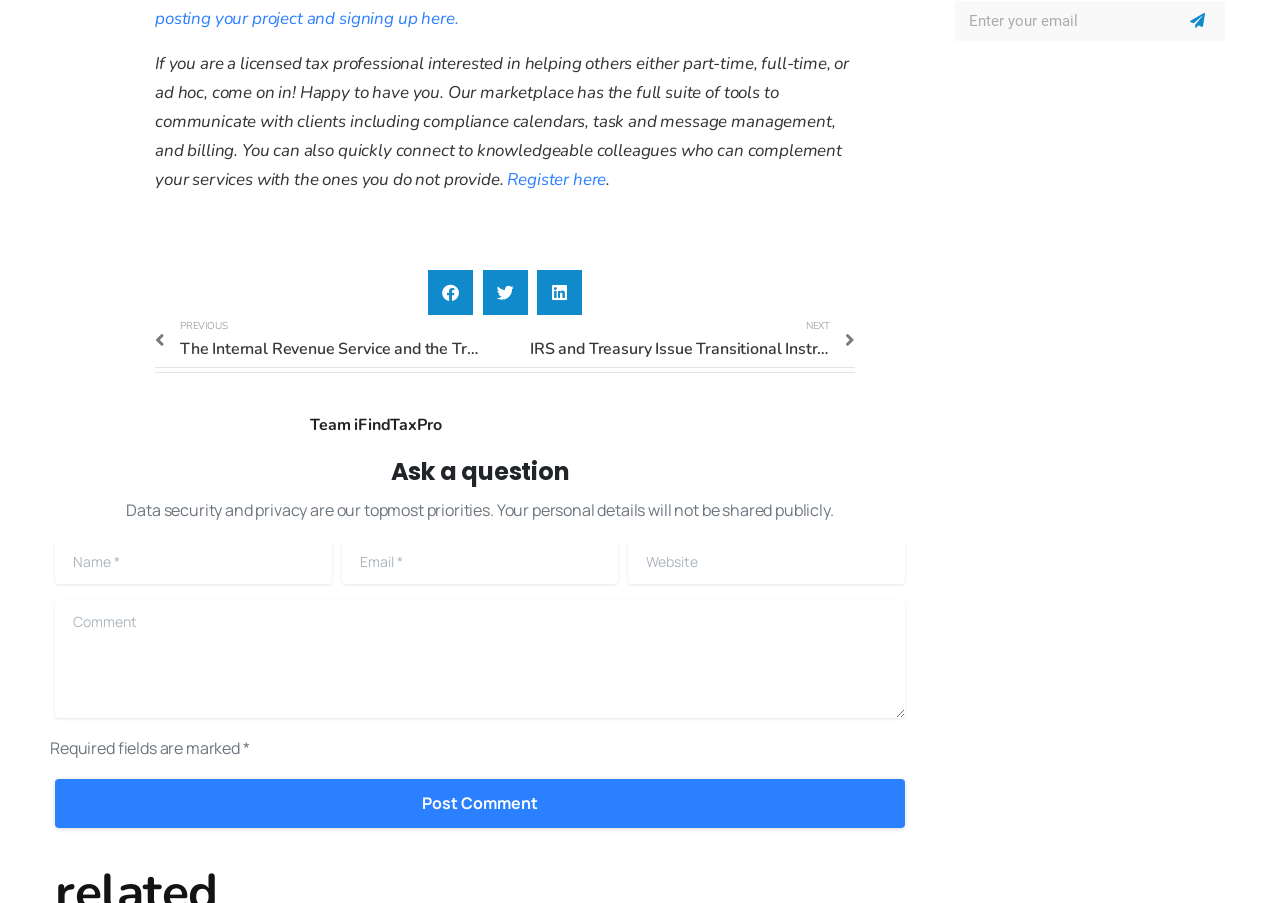Provide the bounding box coordinates for the UI element described in this sentence: "parent_node: Website name="url" placeholder="Website"". The coordinates should be four float values between 0 and 1, i.e., [left, top, right, bottom].

[0.491, 0.59, 0.707, 0.637]